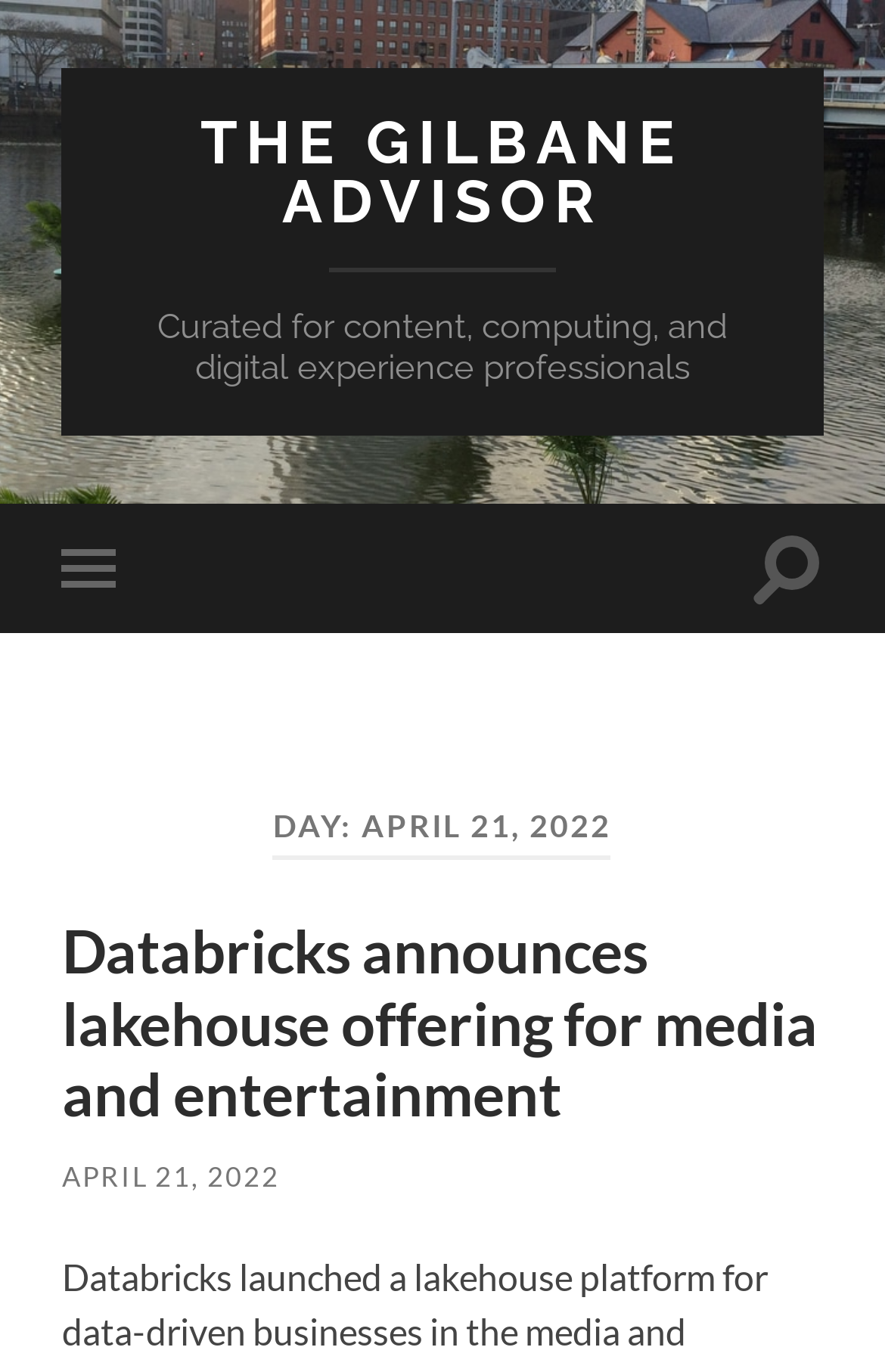Answer the question below in one word or phrase:
What is the date of the first article?

APRIL 21, 2022